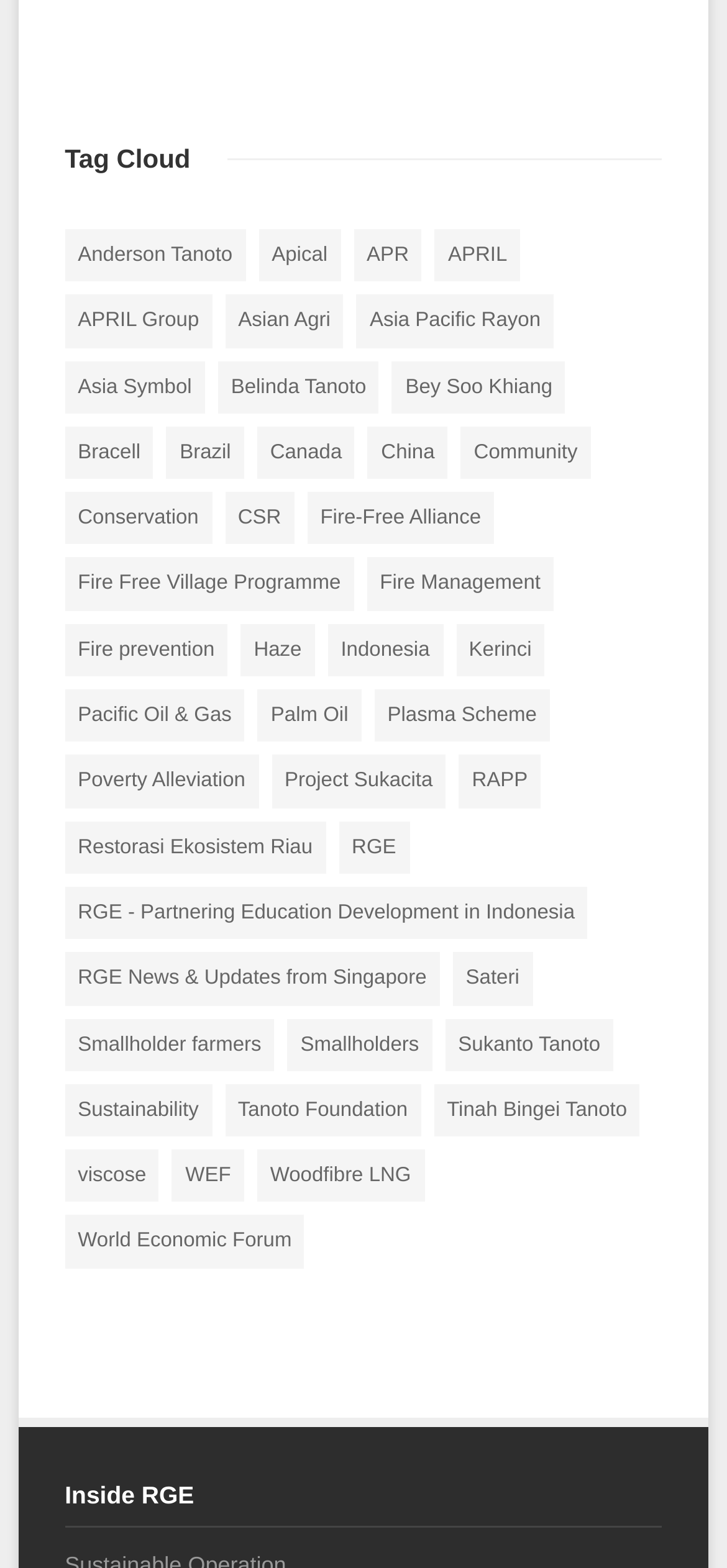Please find the bounding box coordinates of the element that needs to be clicked to perform the following instruction: "Click on 'Anderson Tanoto'". The bounding box coordinates should be four float numbers between 0 and 1, represented as [left, top, right, bottom].

[0.089, 0.146, 0.338, 0.18]